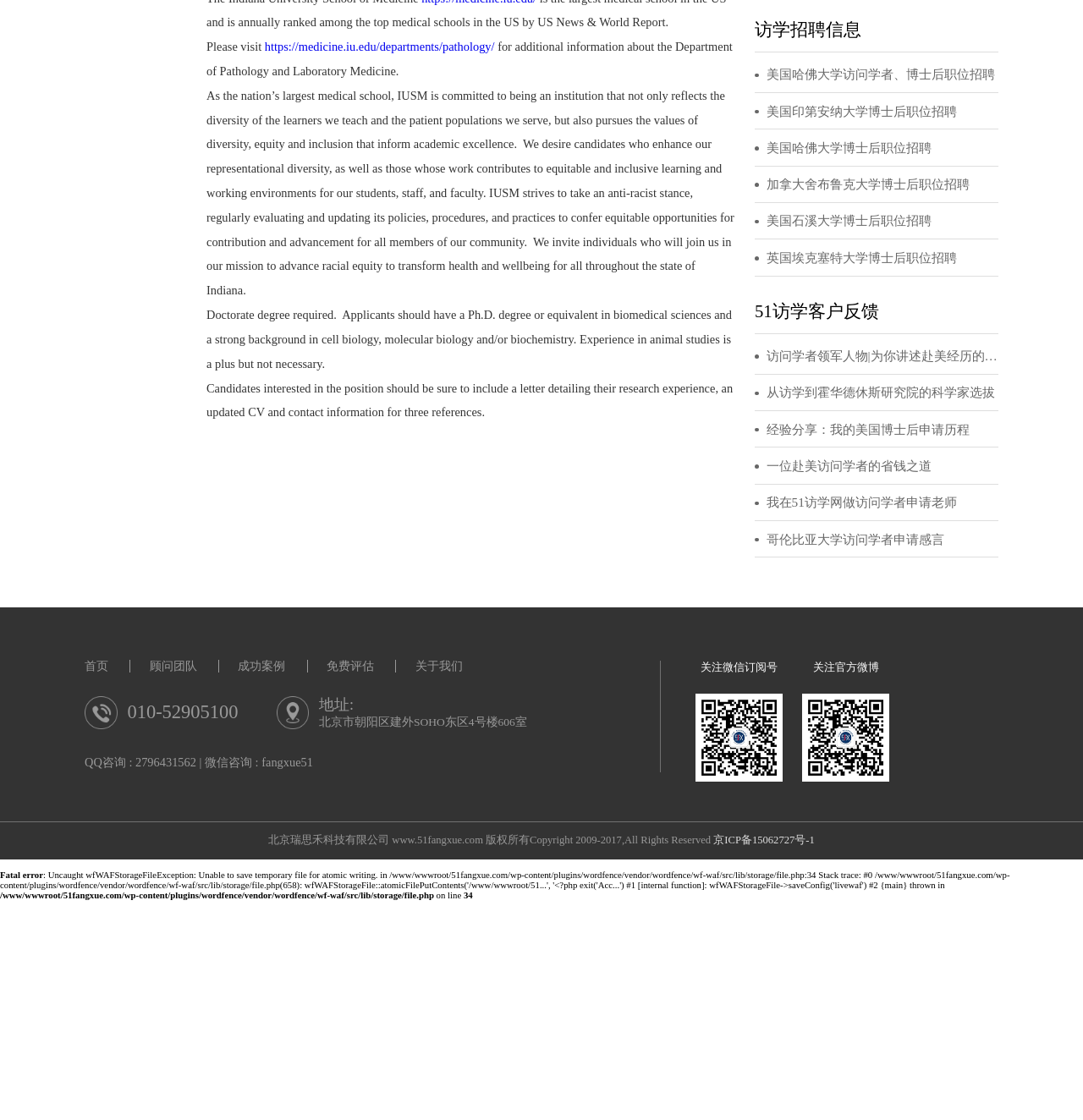Find the bounding box coordinates for the area that should be clicked to accomplish the instruction: "visit the Indiana University School of Medicine website".

[0.432, 0.099, 0.55, 0.112]